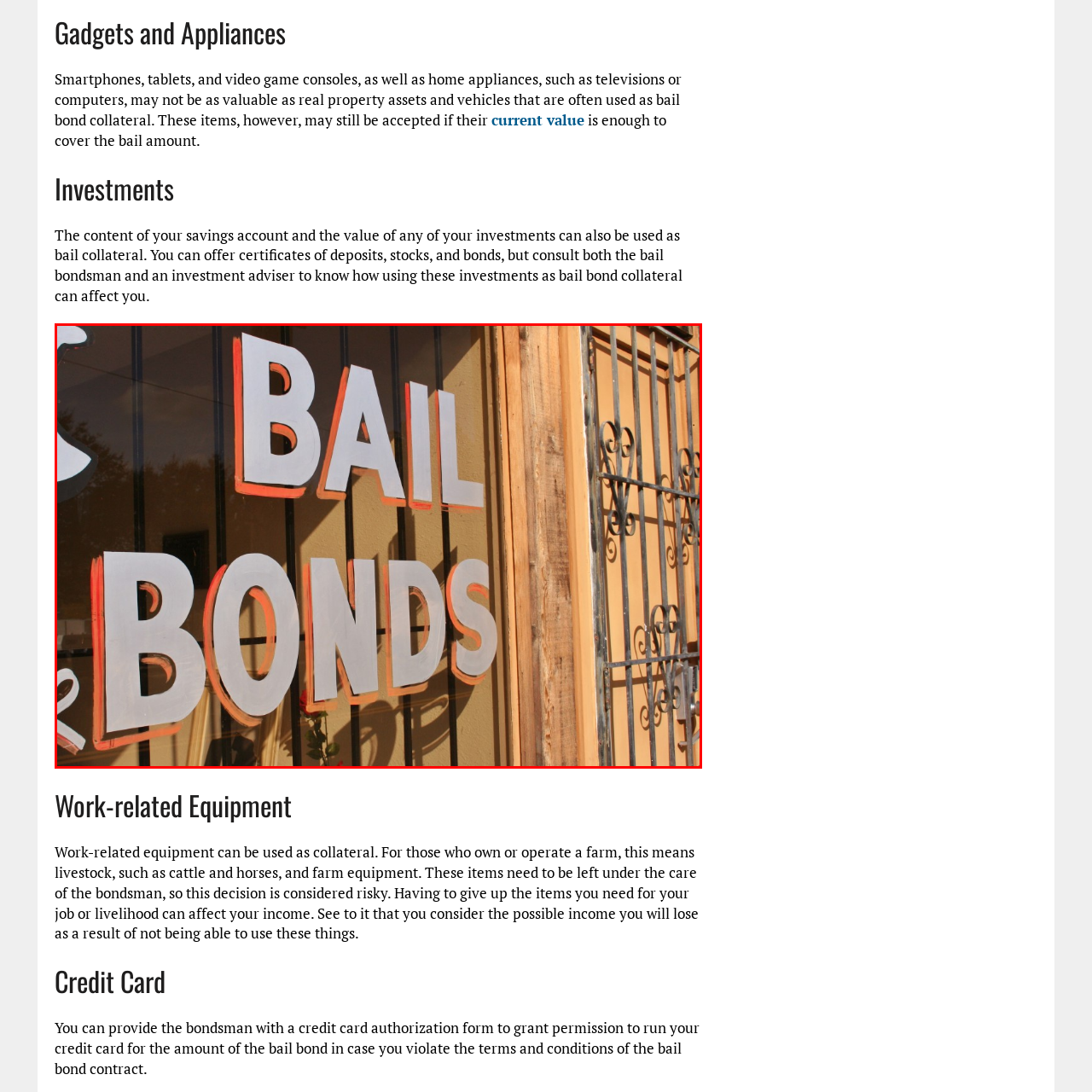What is the purpose of the structure behind the sign?
Focus on the red-bounded area of the image and reply with one word or a short phrase.

Security